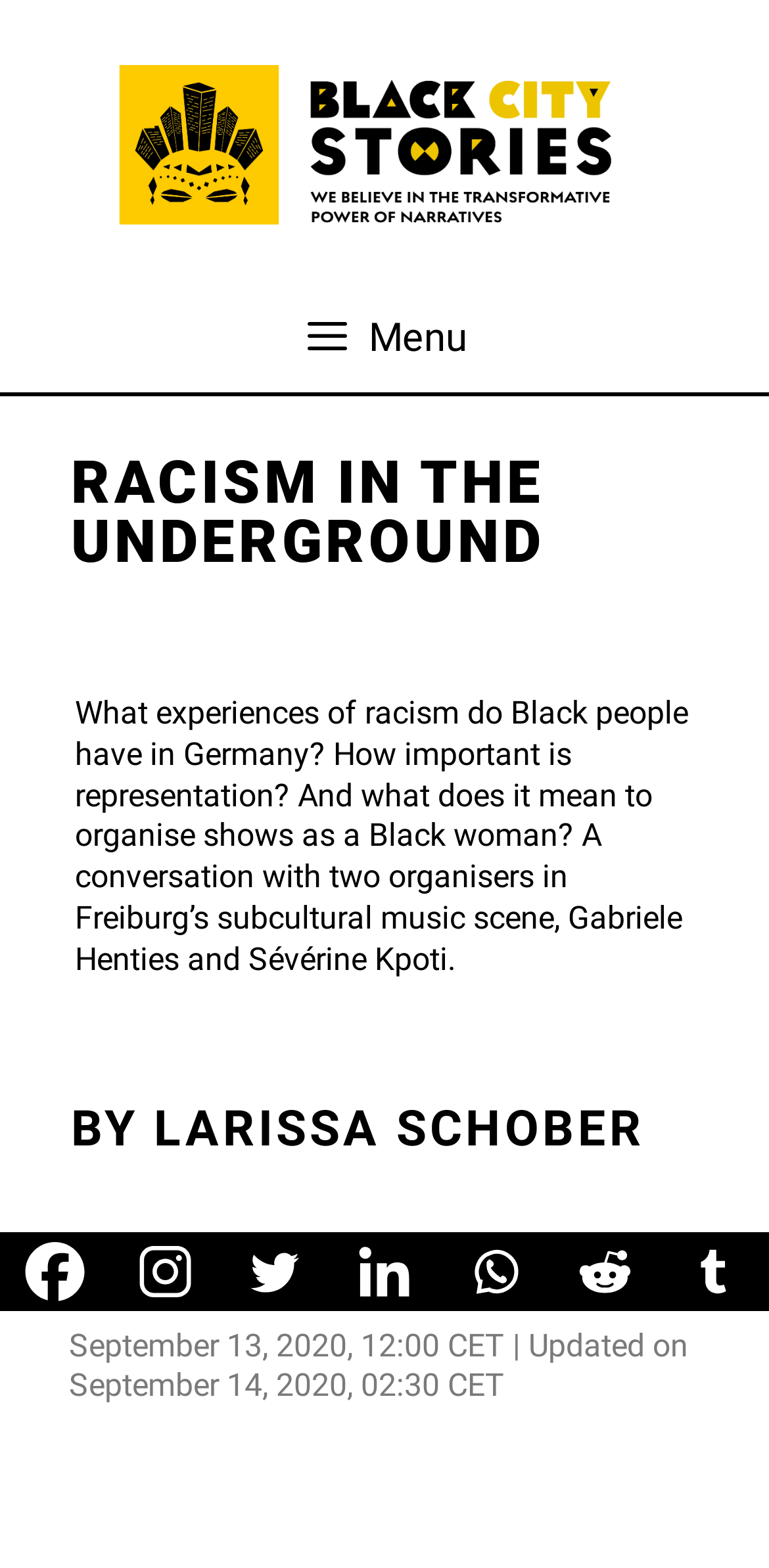Determine the bounding box coordinates for the element that should be clicked to follow this instruction: "Read the article". The coordinates should be given as four float numbers between 0 and 1, in the format [left, top, right, bottom].

[0.097, 0.443, 0.895, 0.623]